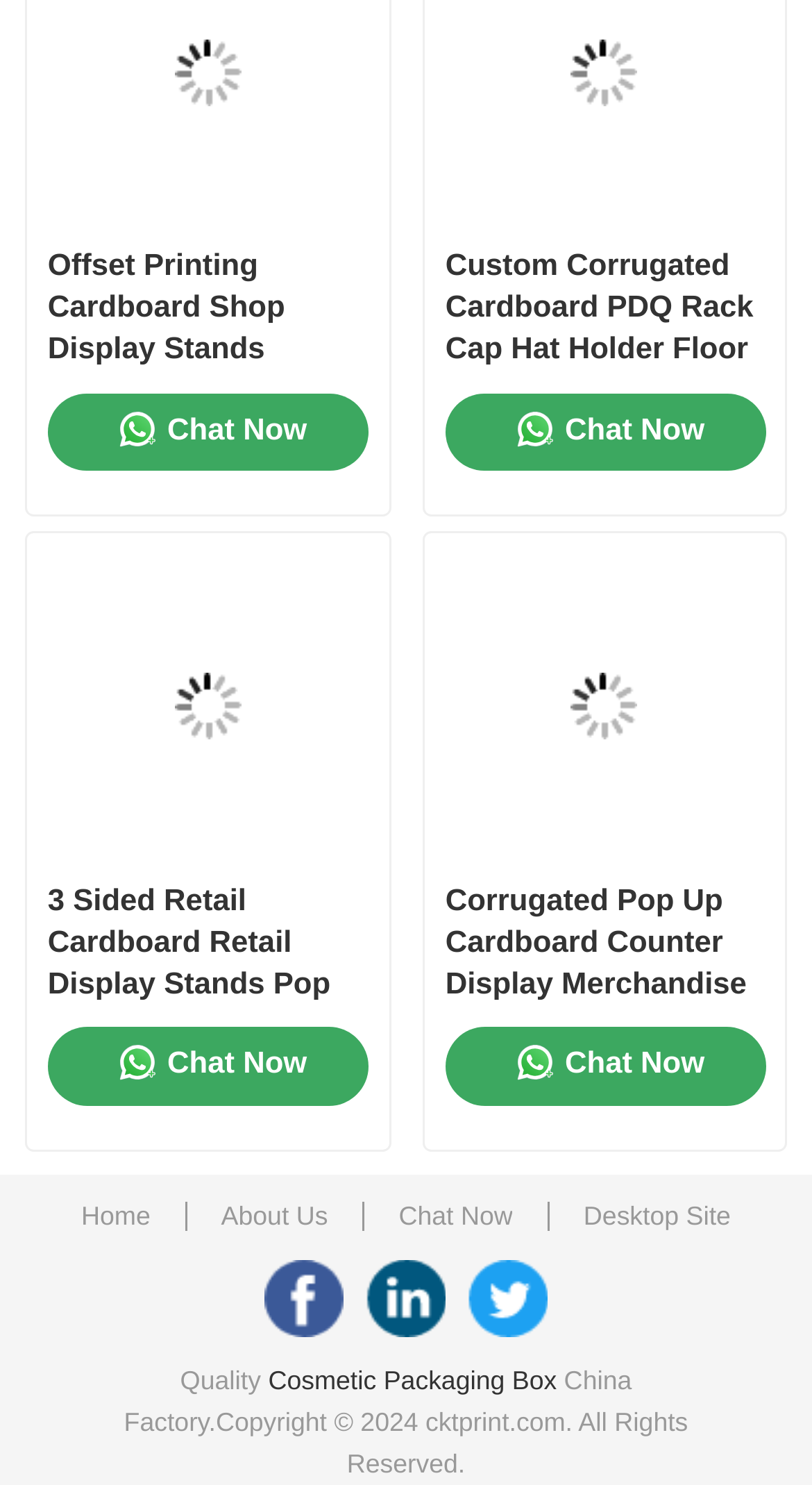Specify the bounding box coordinates of the region I need to click to perform the following instruction: "View the 'Offset Printing Cardboard Shop Display Stands Custom Corrugated Product Display Boxes' product". The coordinates must be four float numbers in the range of 0 to 1, i.e., [left, top, right, bottom].

[0.059, 0.165, 0.452, 0.25]